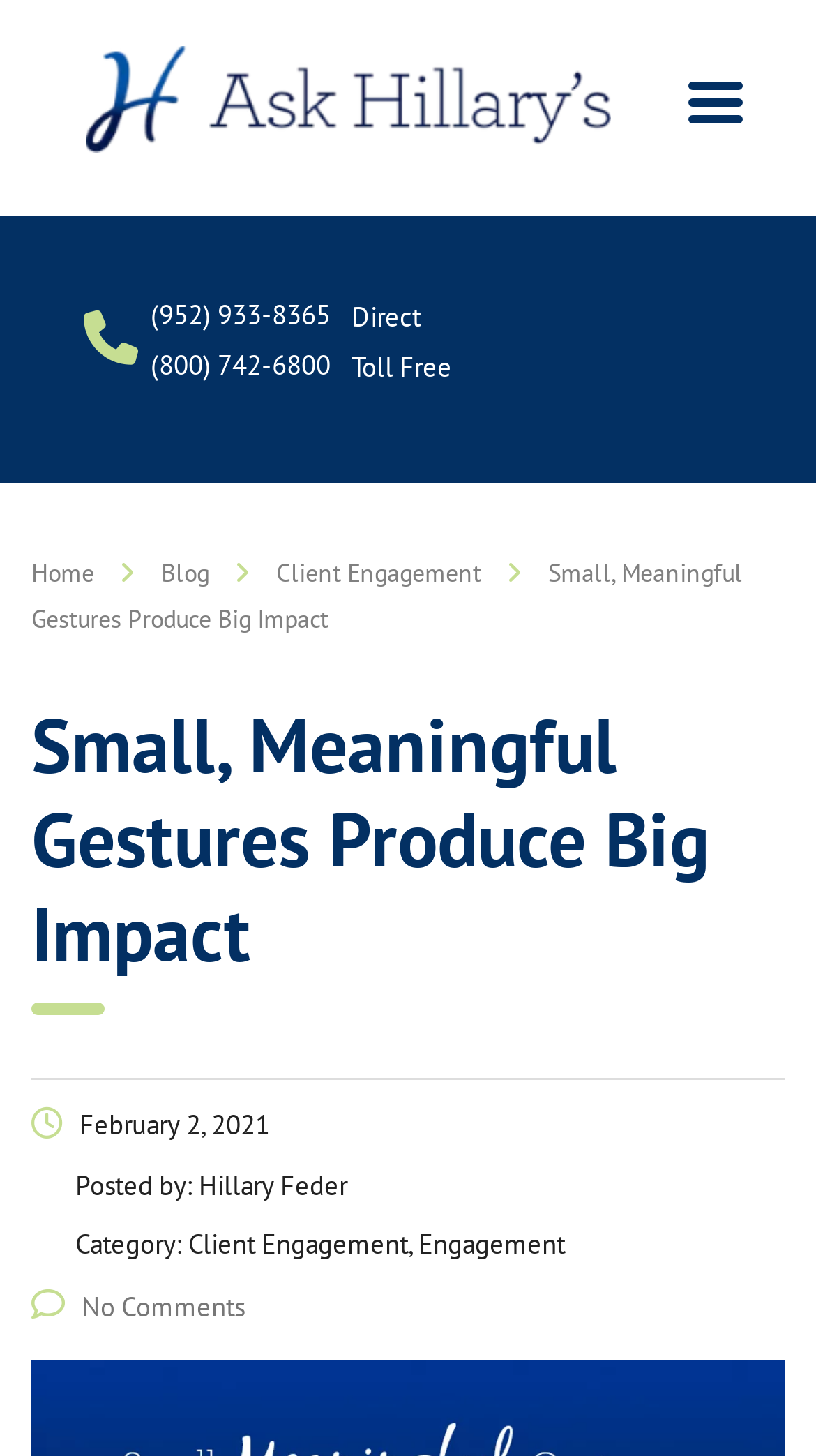Identify the bounding box for the element characterized by the following description: "No Comments".

[0.038, 0.885, 0.3, 0.91]